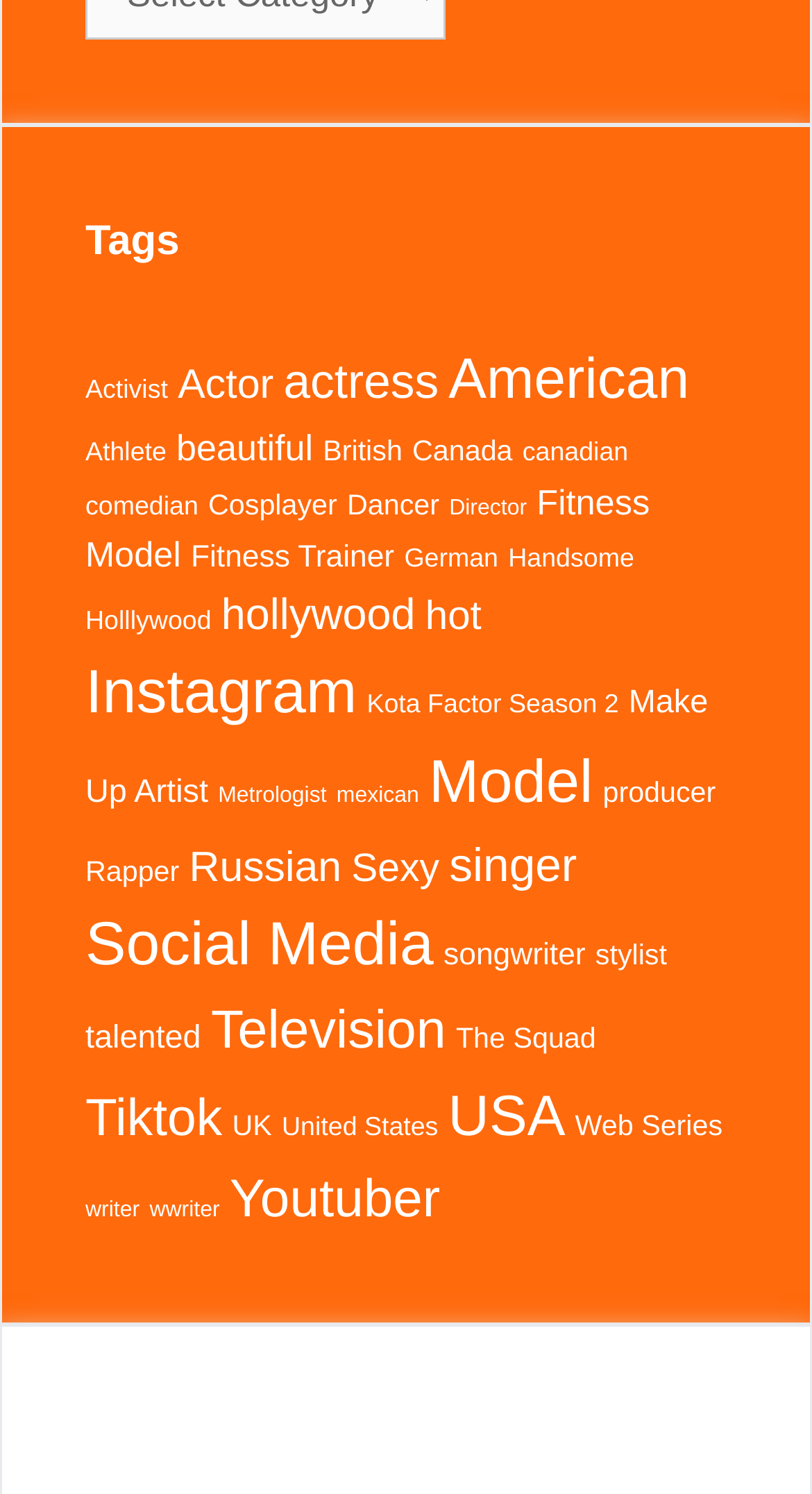Examine the image and give a thorough answer to the following question:
How many tags are available?

I counted the number of links under the 'Tags' heading, and there are 31 links, each representing a tag.